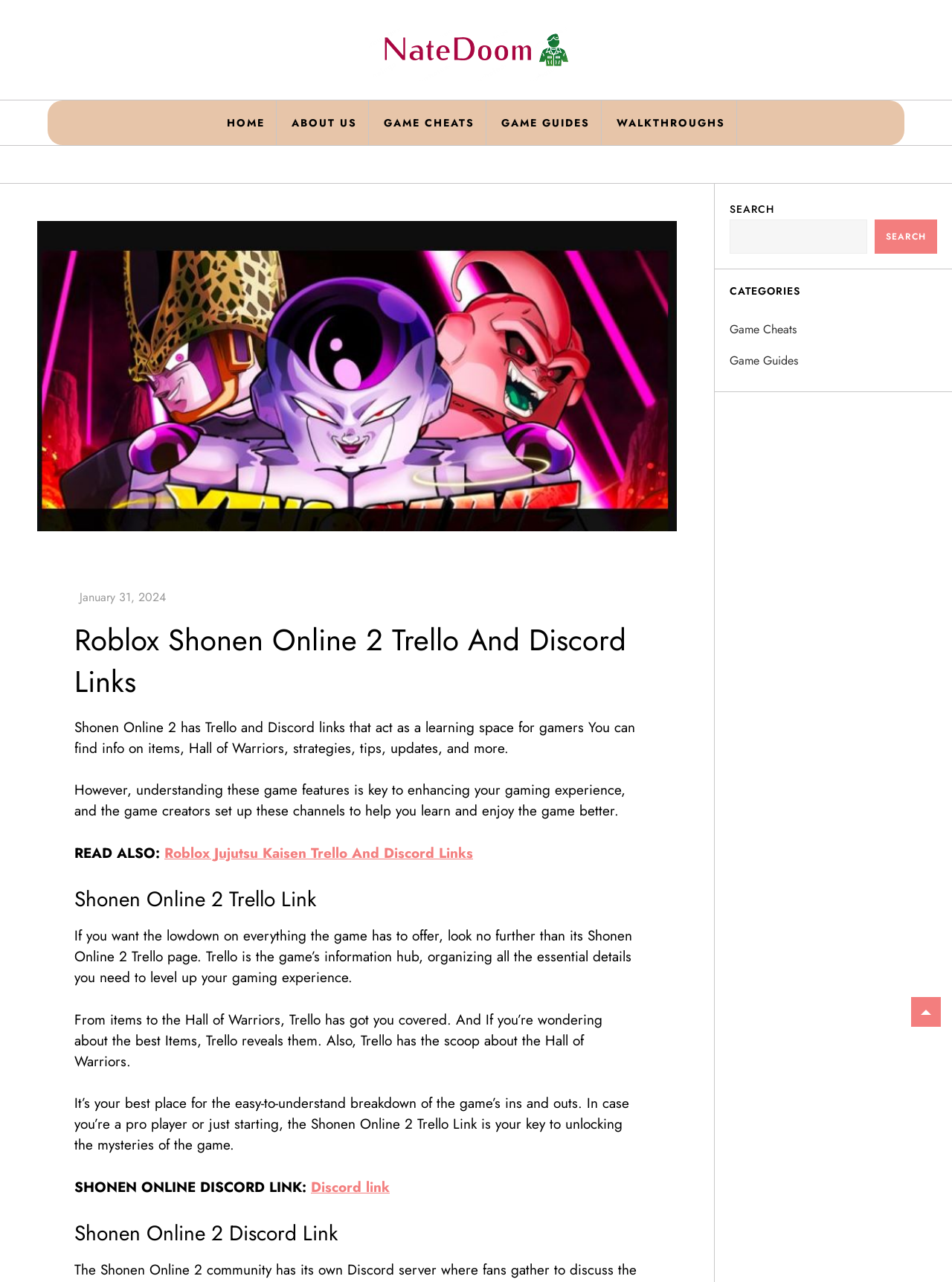Please determine the heading text of this webpage.

Roblox Shonen Online 2 Trello And Discord Links